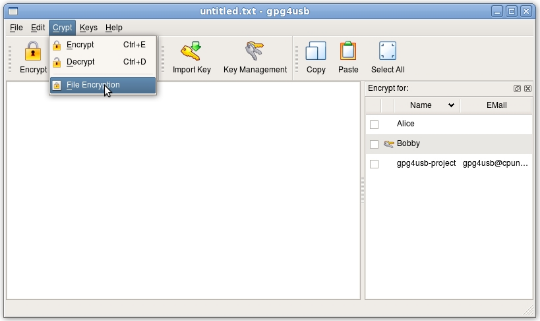How many users are listed in the pane to the right? Please answer the question using a single word or phrase based on the image.

2